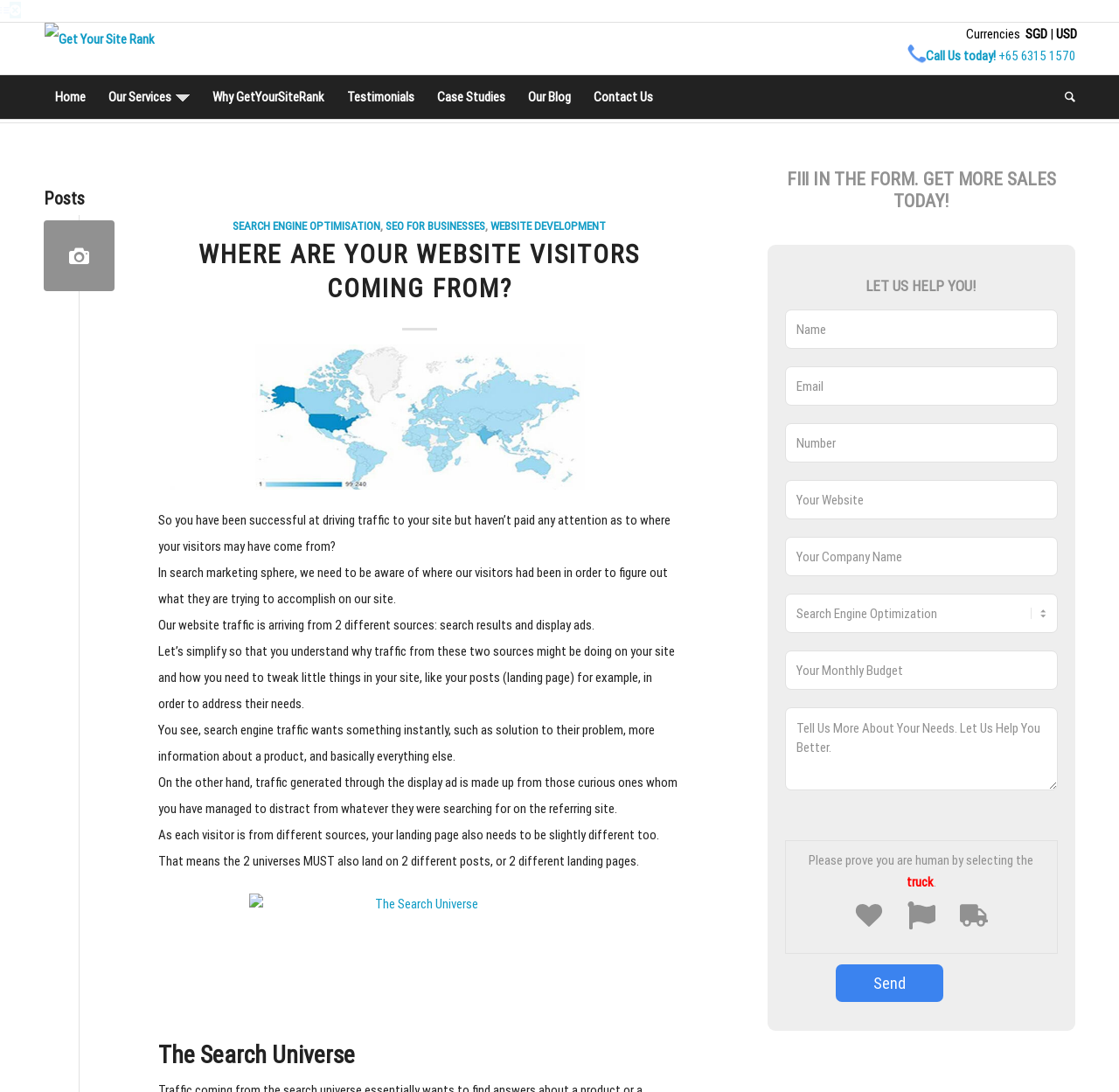Point out the bounding box coordinates of the section to click in order to follow this instruction: "Click on the 'Get Your Site Rank' link".

[0.039, 0.021, 0.138, 0.069]